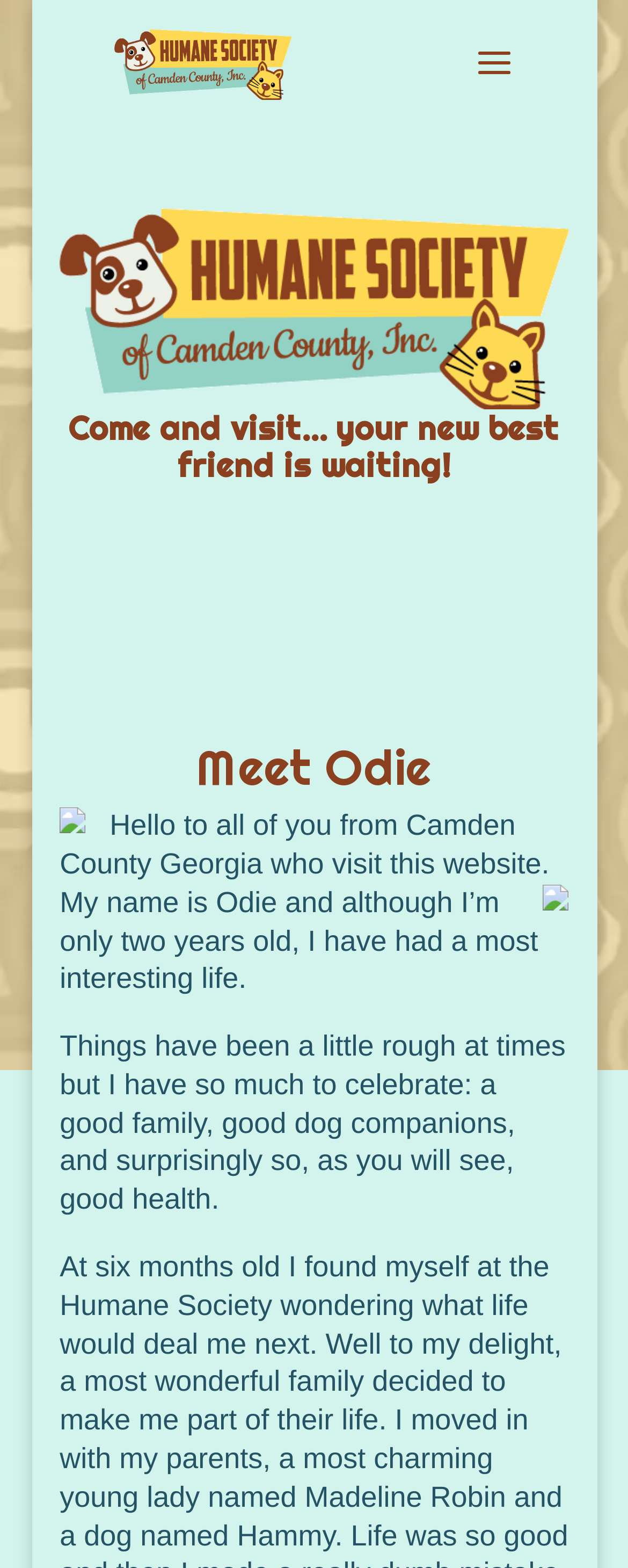What is the tone of the webpage?
Refer to the image and give a detailed answer to the question.

The tone of the webpage appears to be positive, as the text mentions 'good family, good dog companions, and surprisingly so, as you will see, good health', indicating a sense of optimism and happiness.